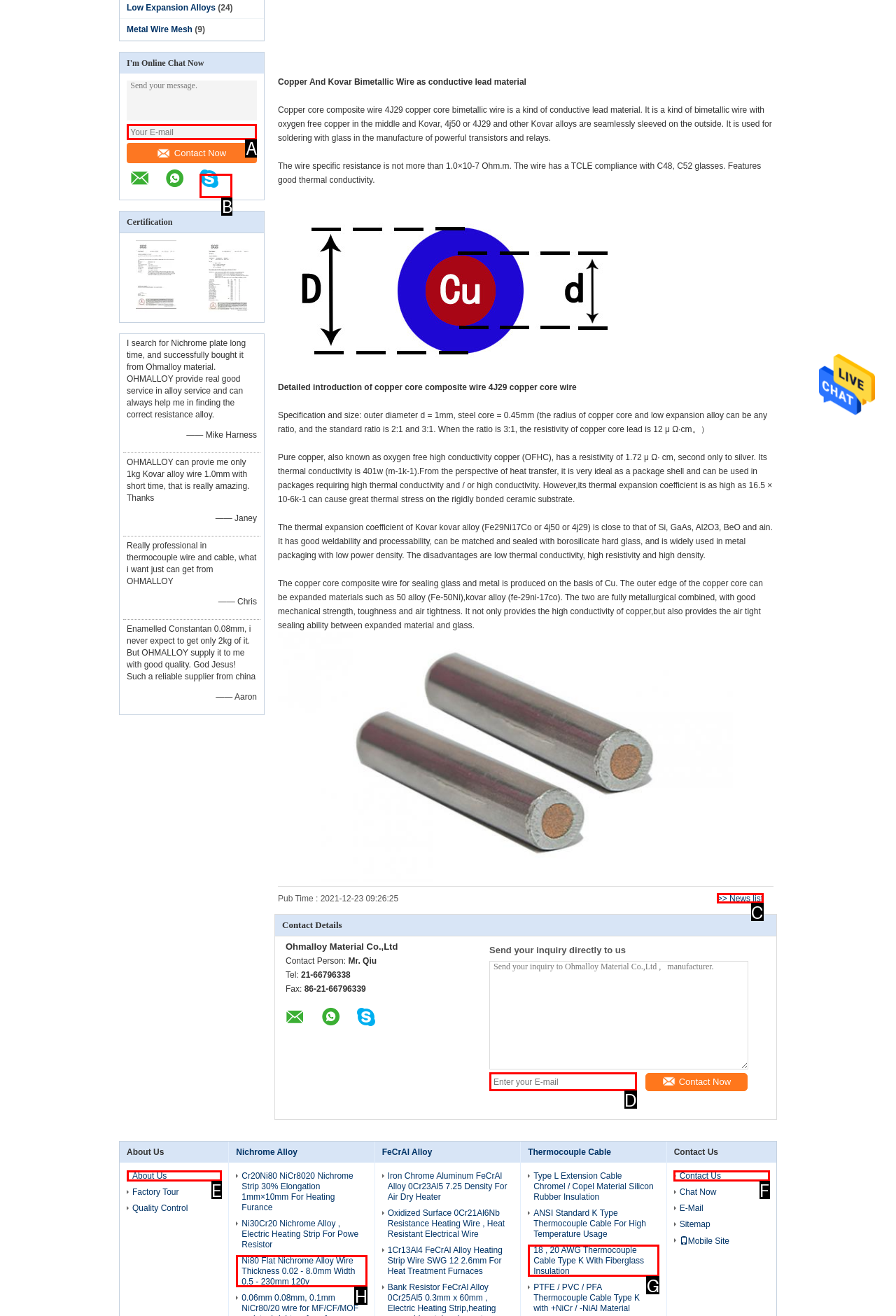Given the description: parent_node: Contact Now placeholder="Your E-mail"
Identify the letter of the matching UI element from the options.

A